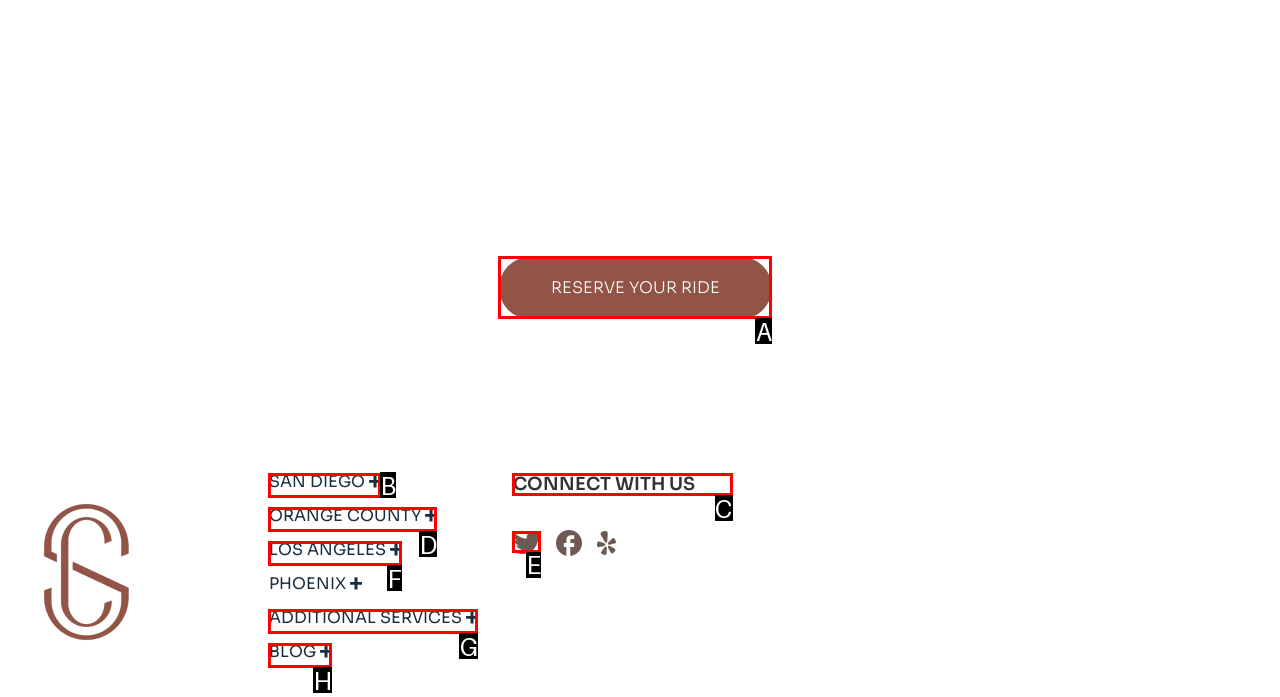Choose the HTML element that should be clicked to achieve this task: Check 'CONNECT WITH US'
Respond with the letter of the correct choice.

C